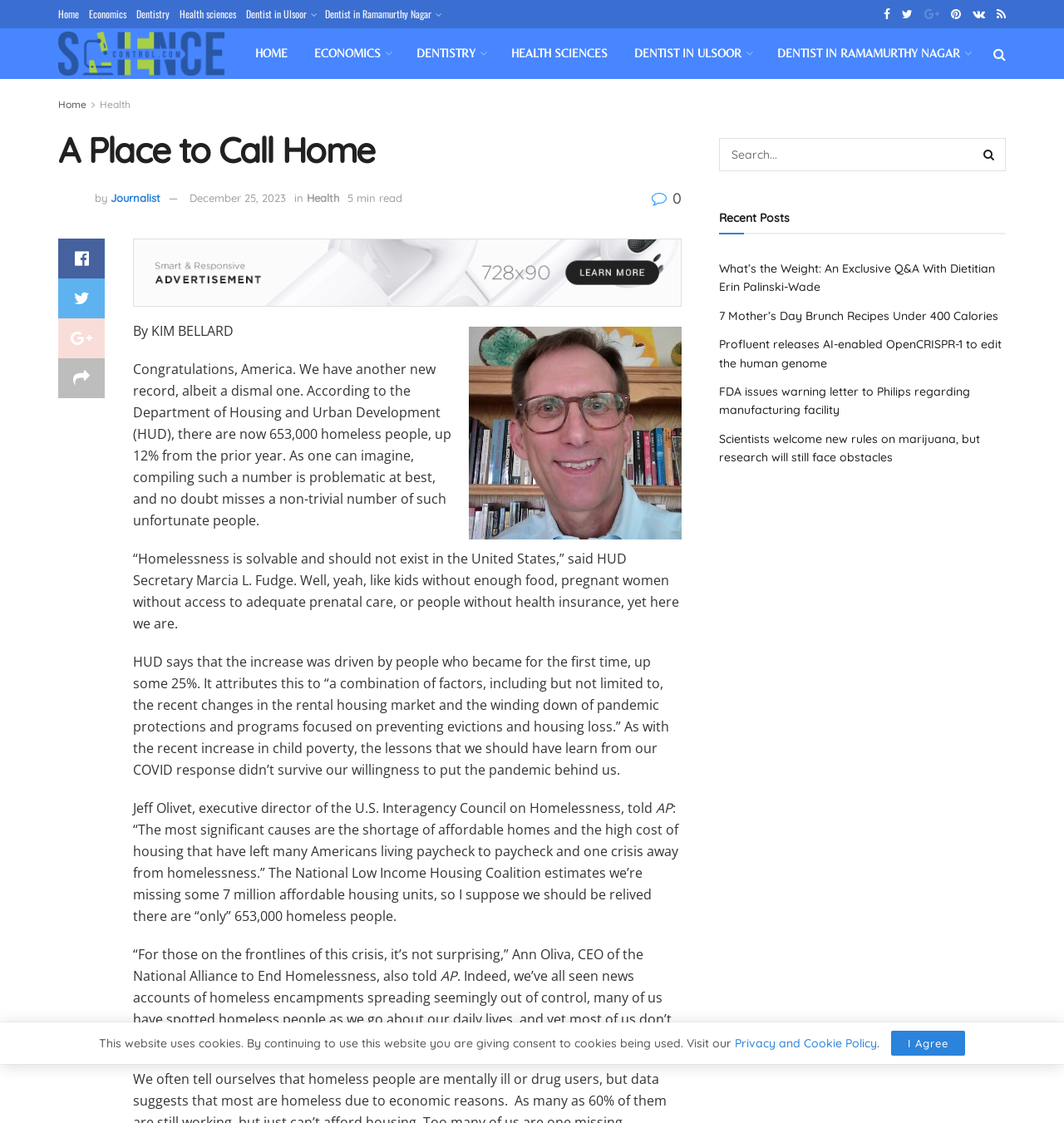Can you show the bounding box coordinates of the region to click on to complete the task described in the instruction: "Read the article 'What’s the Weight: An Exclusive Q&A With Dietitian Erin Palinski-Wade'"?

[0.676, 0.231, 0.945, 0.264]